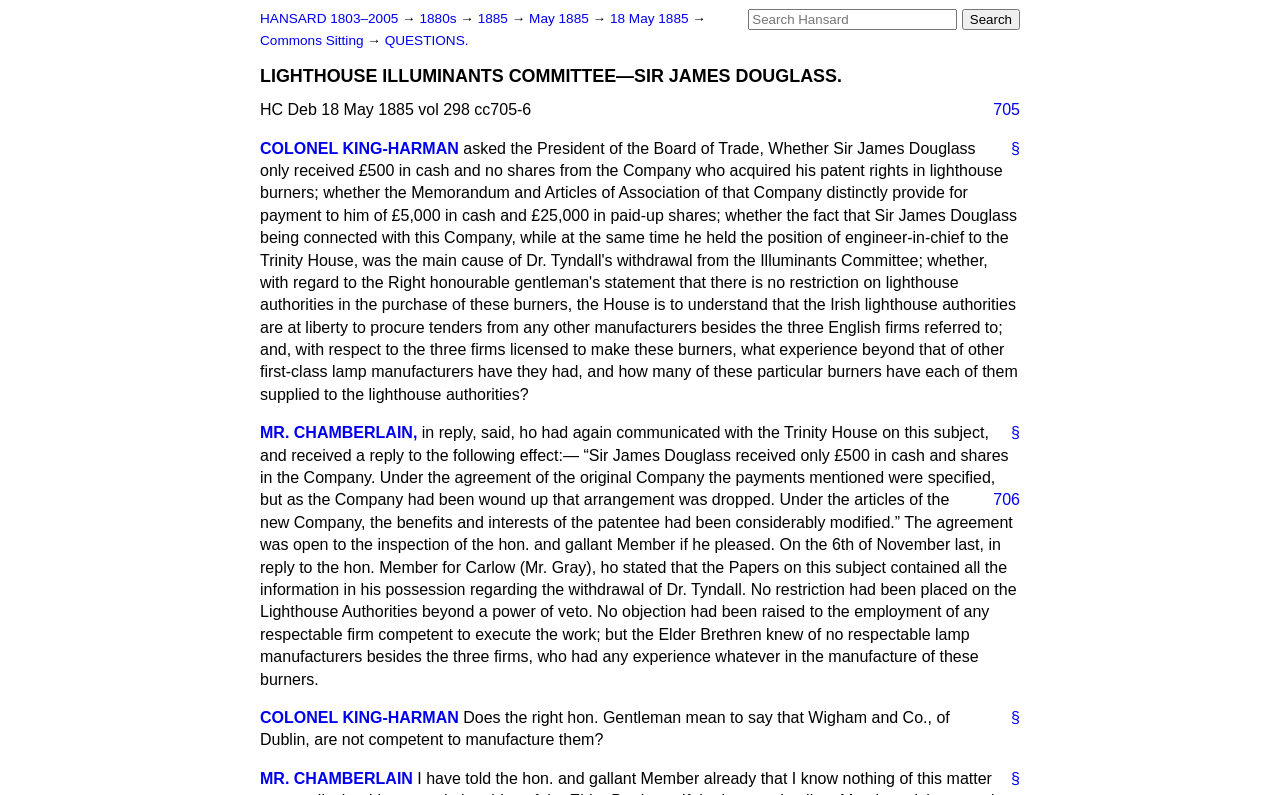Answer the question below in one word or phrase:
Who received £500 in cash and shares in the Company?

Sir James Douglass